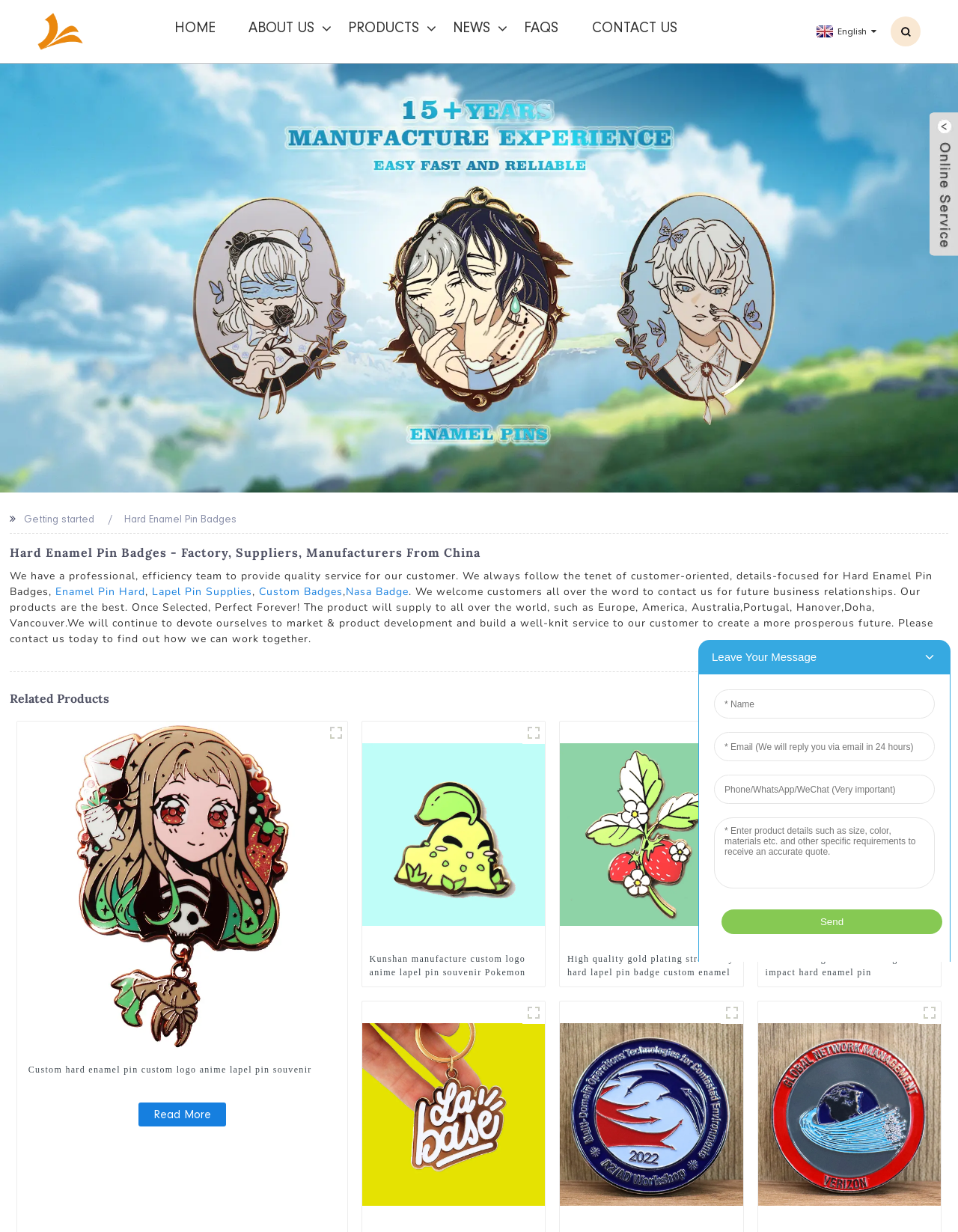What is the company name?
Use the screenshot to answer the question with a single word or phrase.

Kunshan